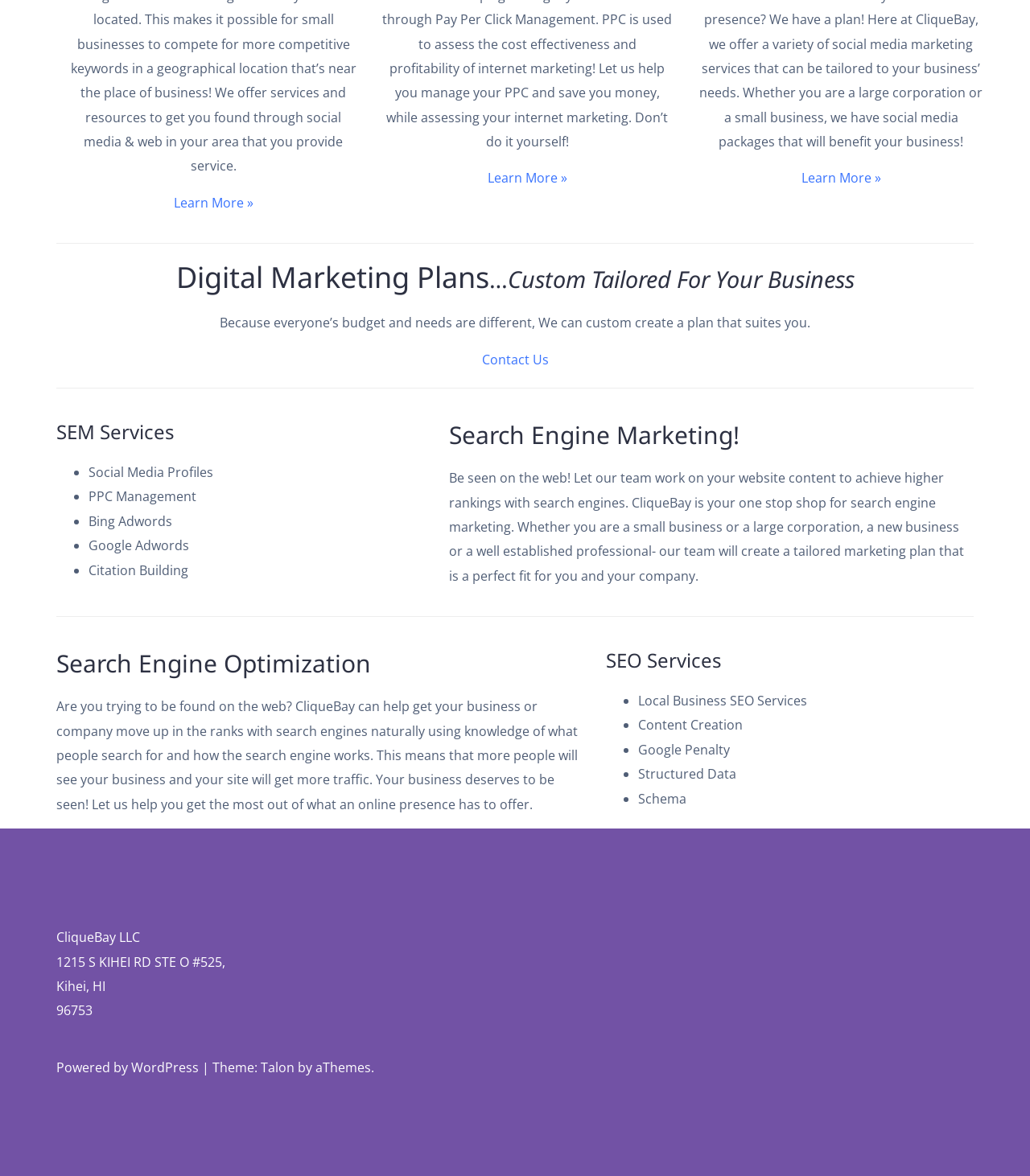Reply to the question with a brief word or phrase: What is the theme of the website?

Talon